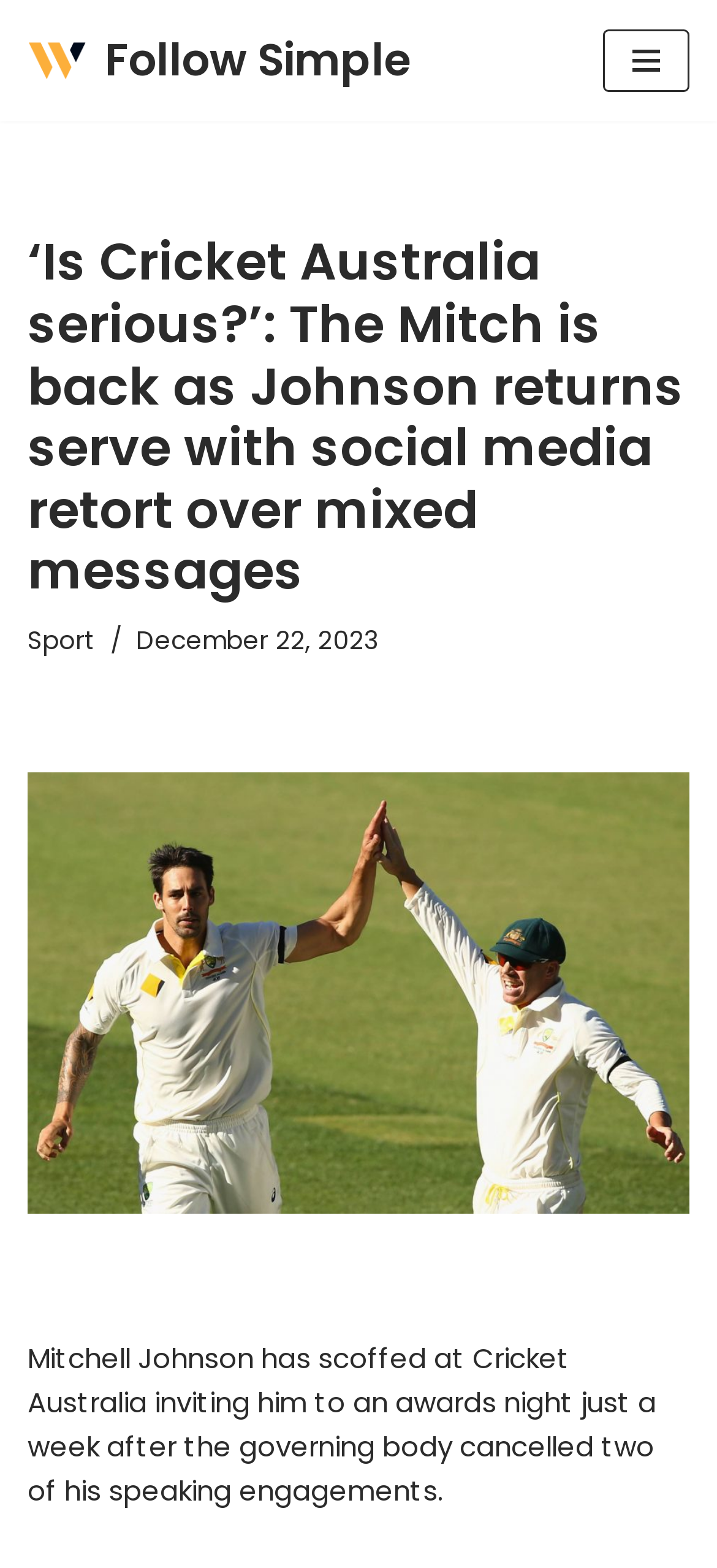What is the purpose of the button in the top-right corner?
Refer to the image and provide a one-word or short phrase answer.

Navigation Menu